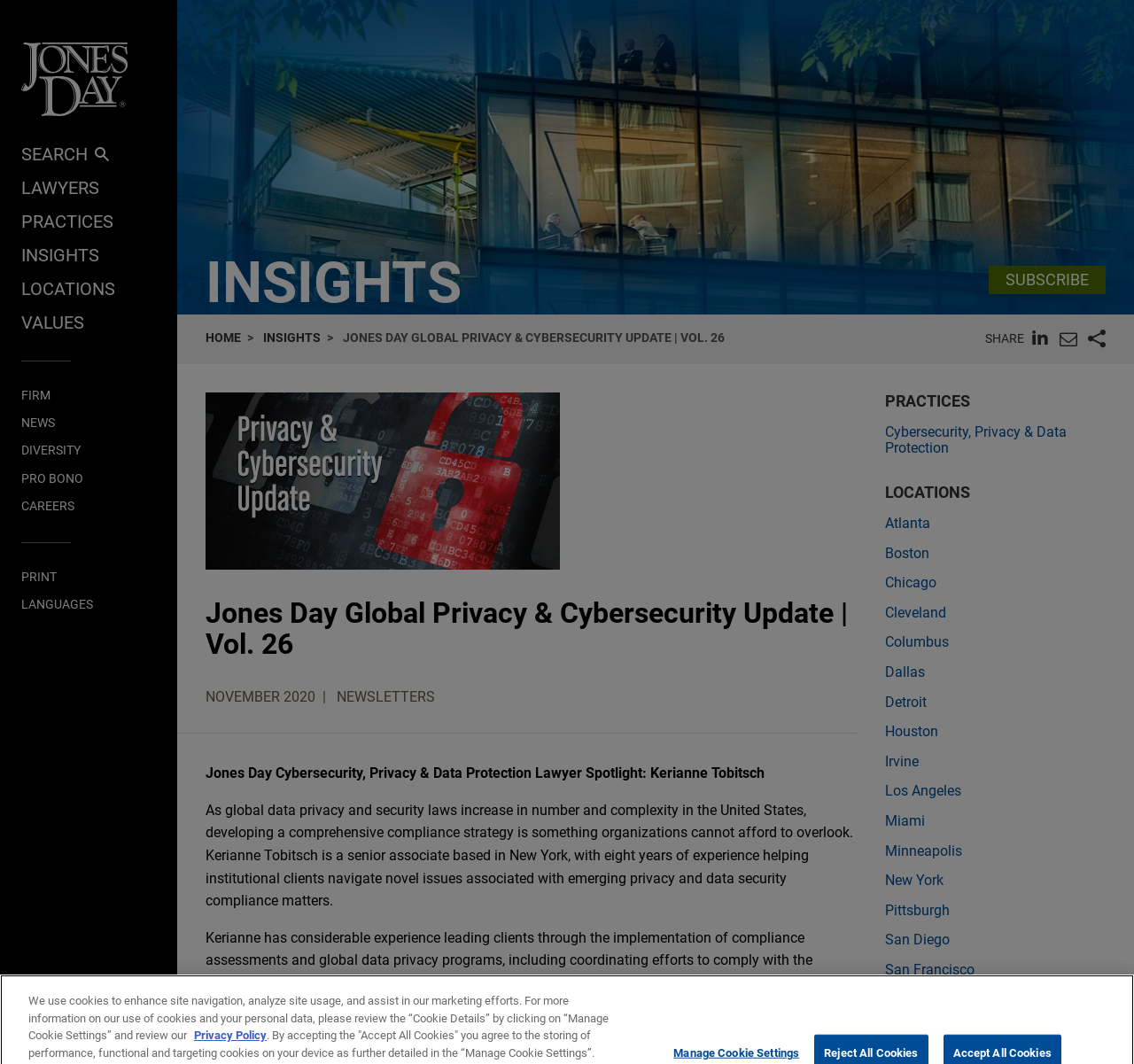What is the volume number of the Global Privacy & Cybersecurity Update?
Please give a detailed answer to the question using the information shown in the image.

The webpage has a heading 'Jones Day Global Privacy & Cybersecurity Update | Vol. 26' which indicates that the volume number is 26.